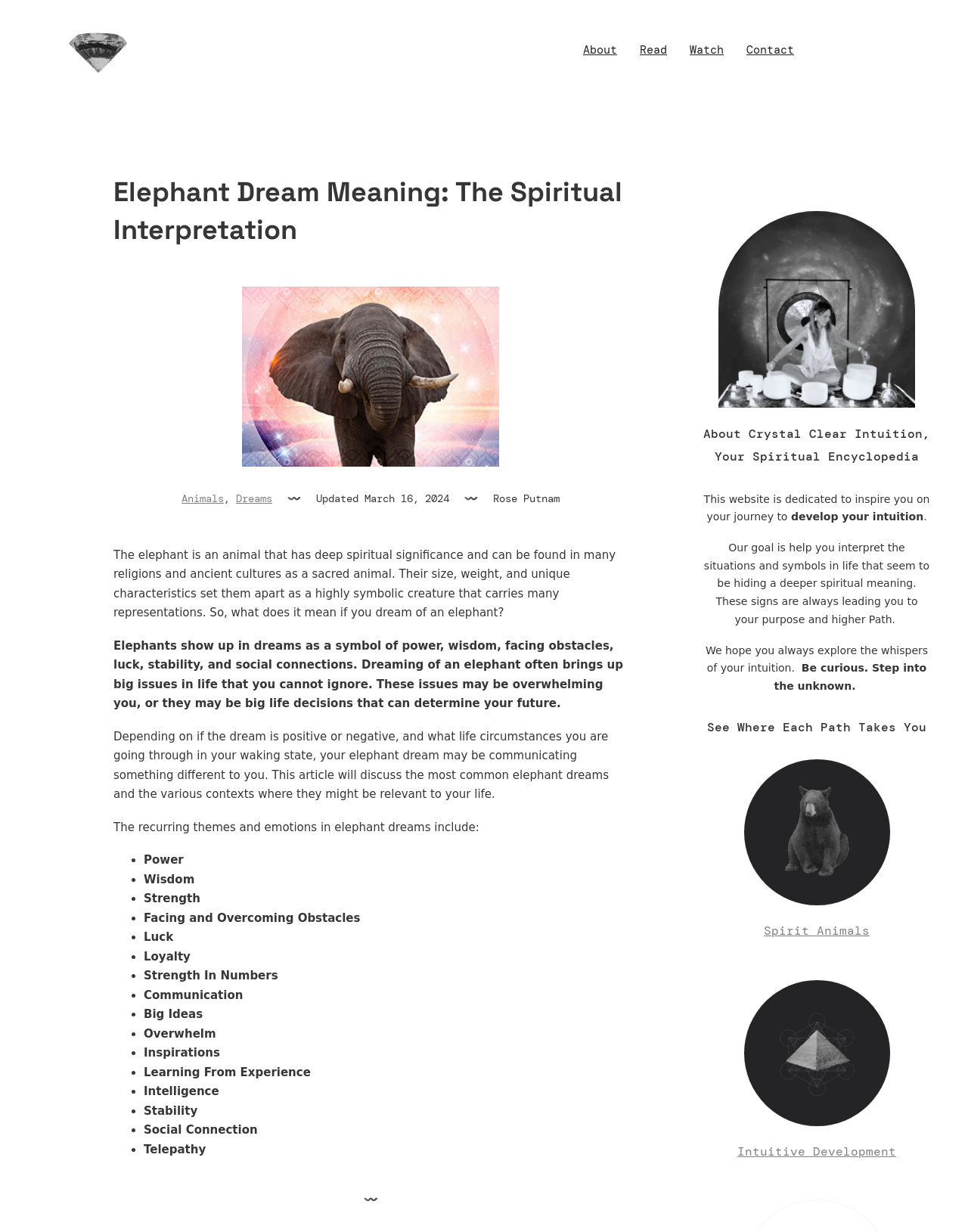Using the element description: "parent_node: Intuitive Development", determine the bounding box coordinates. The coordinates should be in the format [left, top, right, bottom], with values between 0 and 1.

[0.768, 0.795, 0.92, 0.915]